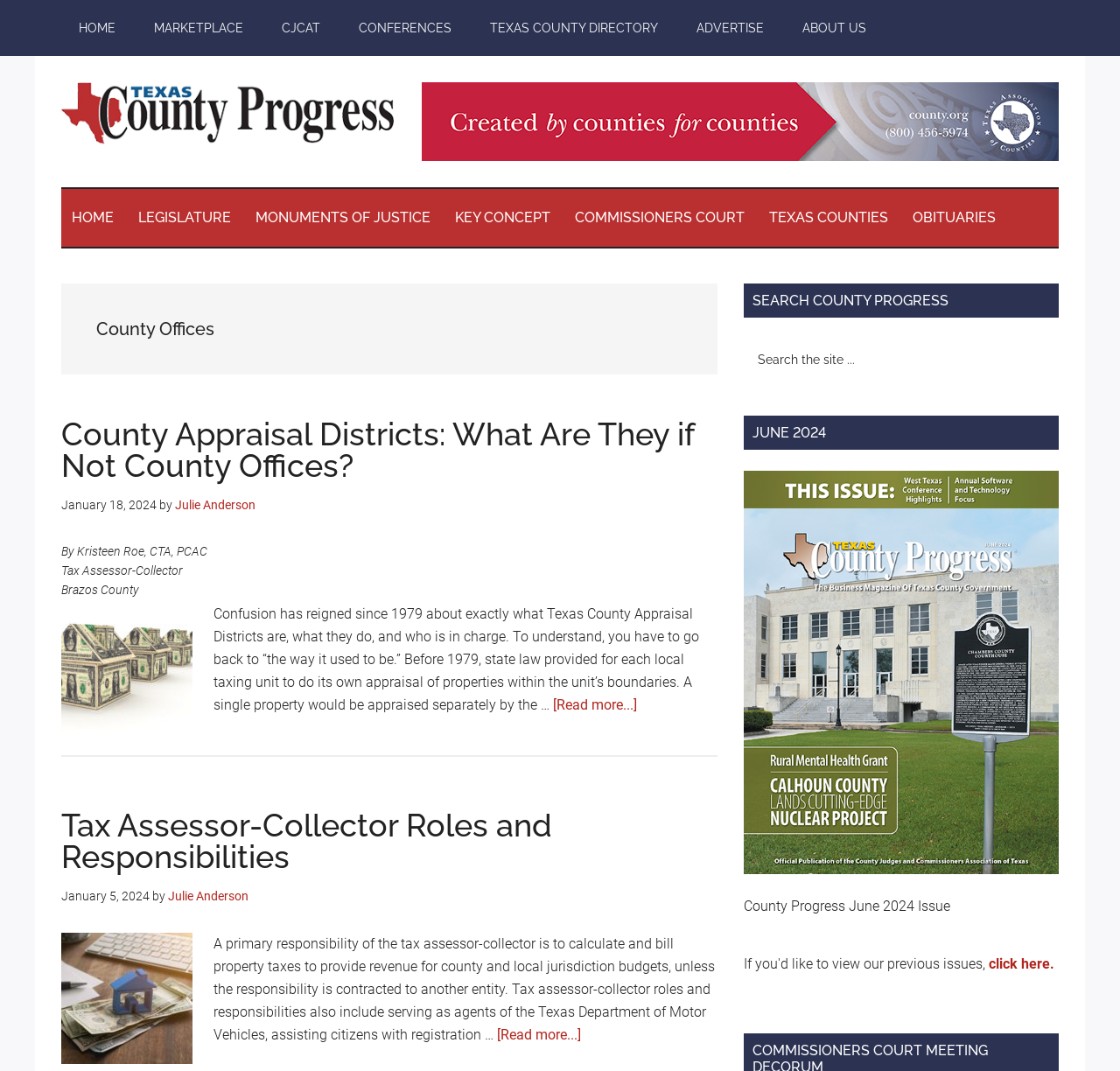Identify the bounding box coordinates of the area you need to click to perform the following instruction: "Click on the 'HOME' link".

[0.055, 0.0, 0.119, 0.052]